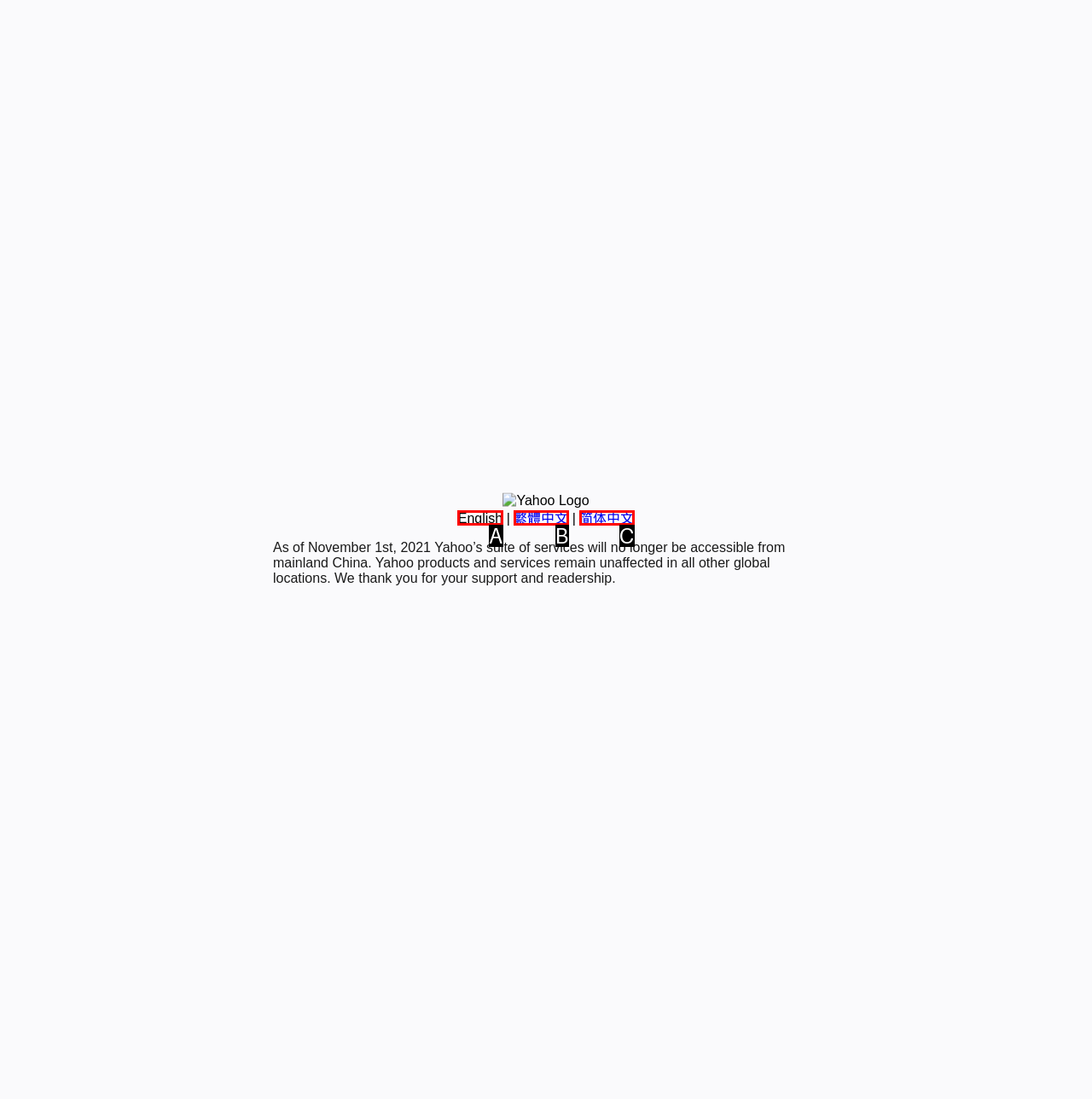Find the option that aligns with: 简体中文
Provide the letter of the corresponding option.

C